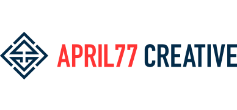What design element is above the text?
Provide a well-explained and detailed answer to the question.

According to the caption, the logo is adorned with a geometric design above the text, which reflects a modern and creative aesthetic.